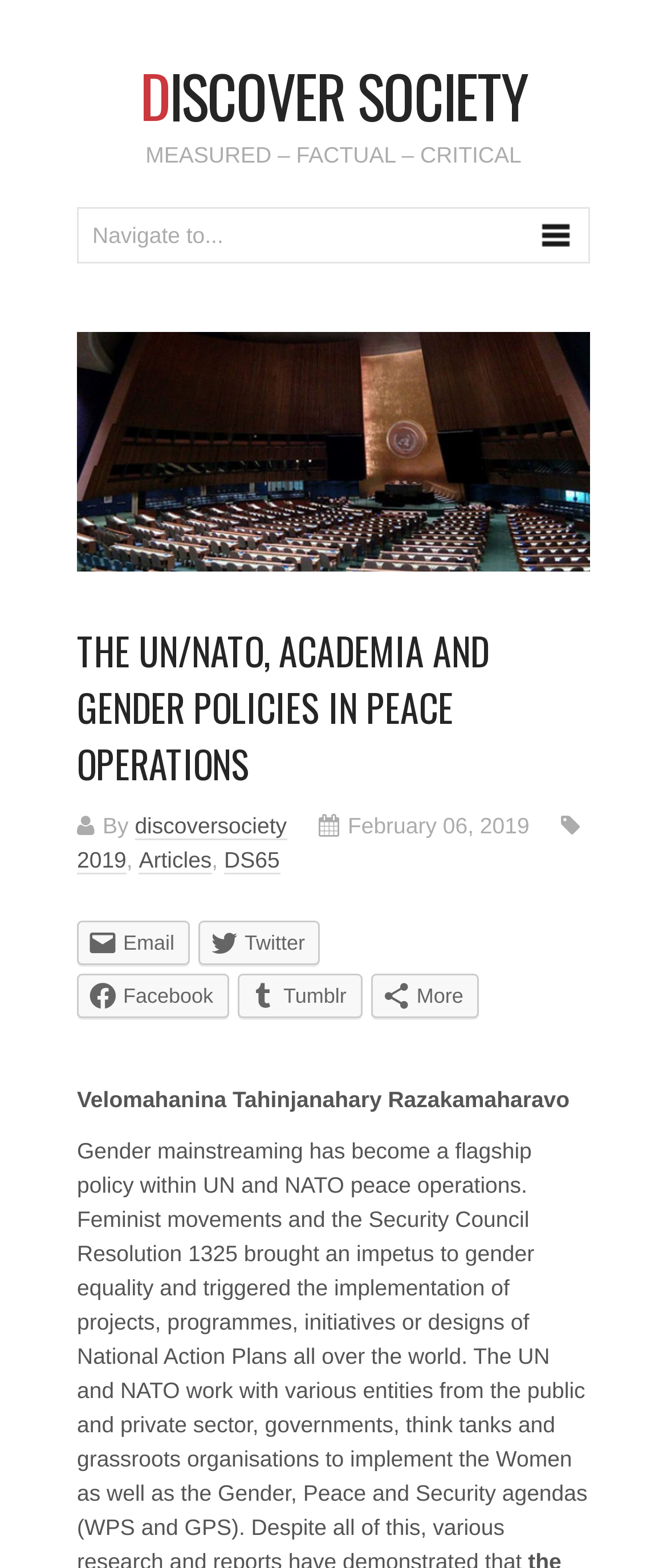Please give a one-word or short phrase response to the following question: 
How can I share this article on social media?

via Email, Twitter, Facebook, Tumblr, or More